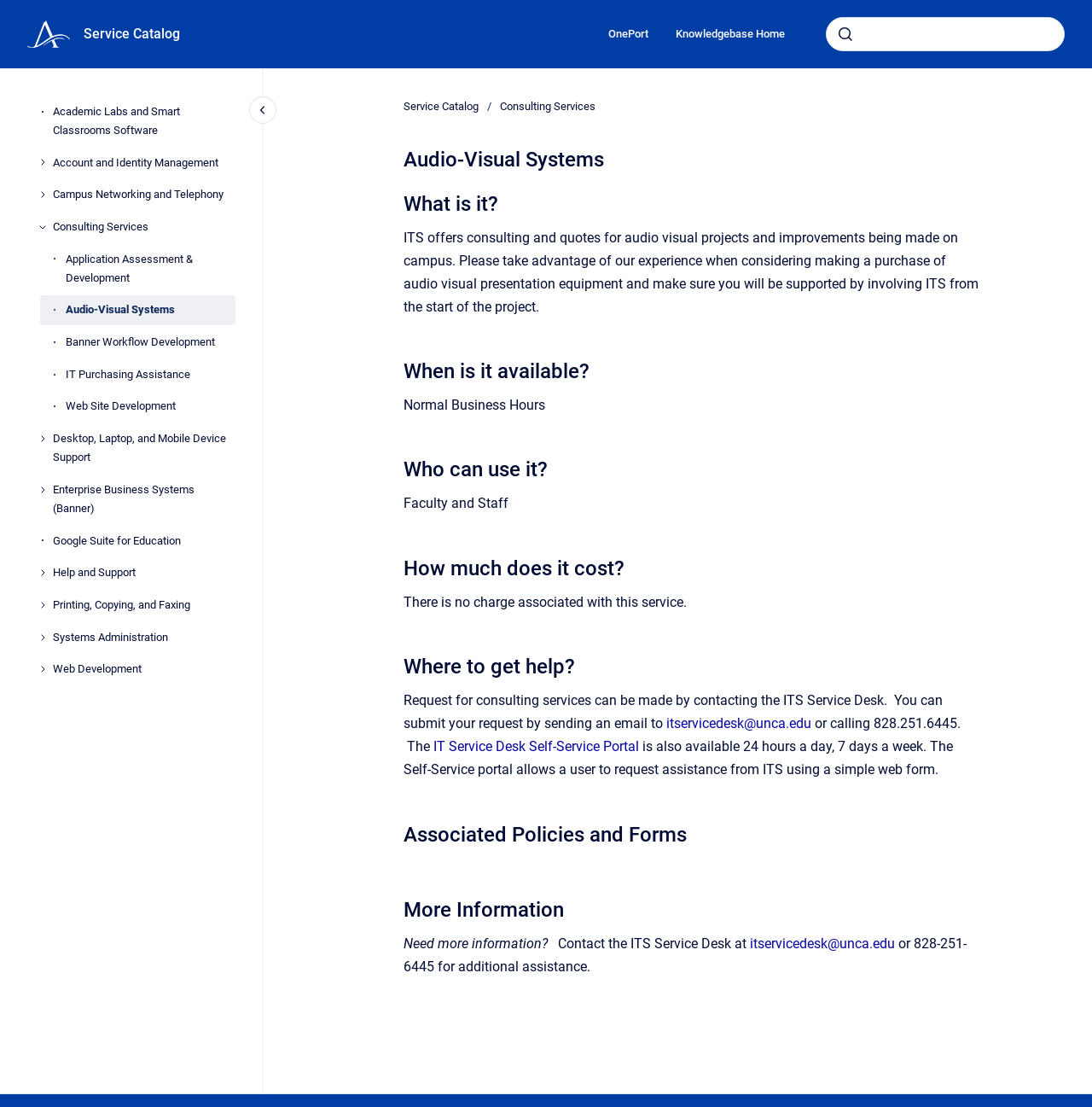Locate the bounding box coordinates of the area to click to fulfill this instruction: "contact ITS Service Desk". The bounding box should be presented as four float numbers between 0 and 1, in the order [left, top, right, bottom].

[0.61, 0.646, 0.743, 0.661]